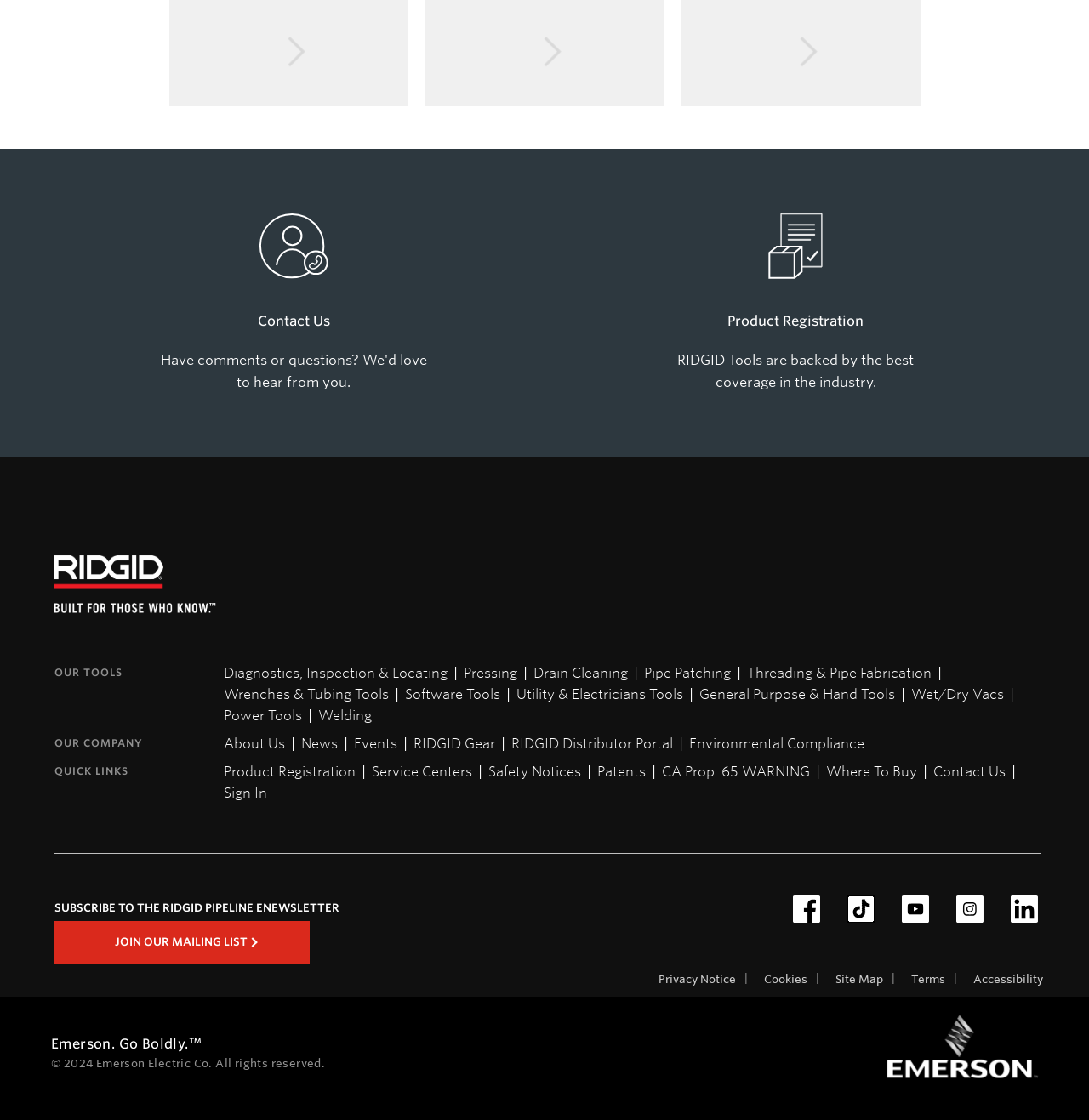Locate the bounding box coordinates of the clickable region necessary to complete the following instruction: "Subscribe to the RIDGID pipeline eNewsletter". Provide the coordinates in the format of four float numbers between 0 and 1, i.e., [left, top, right, bottom].

[0.05, 0.804, 0.312, 0.817]